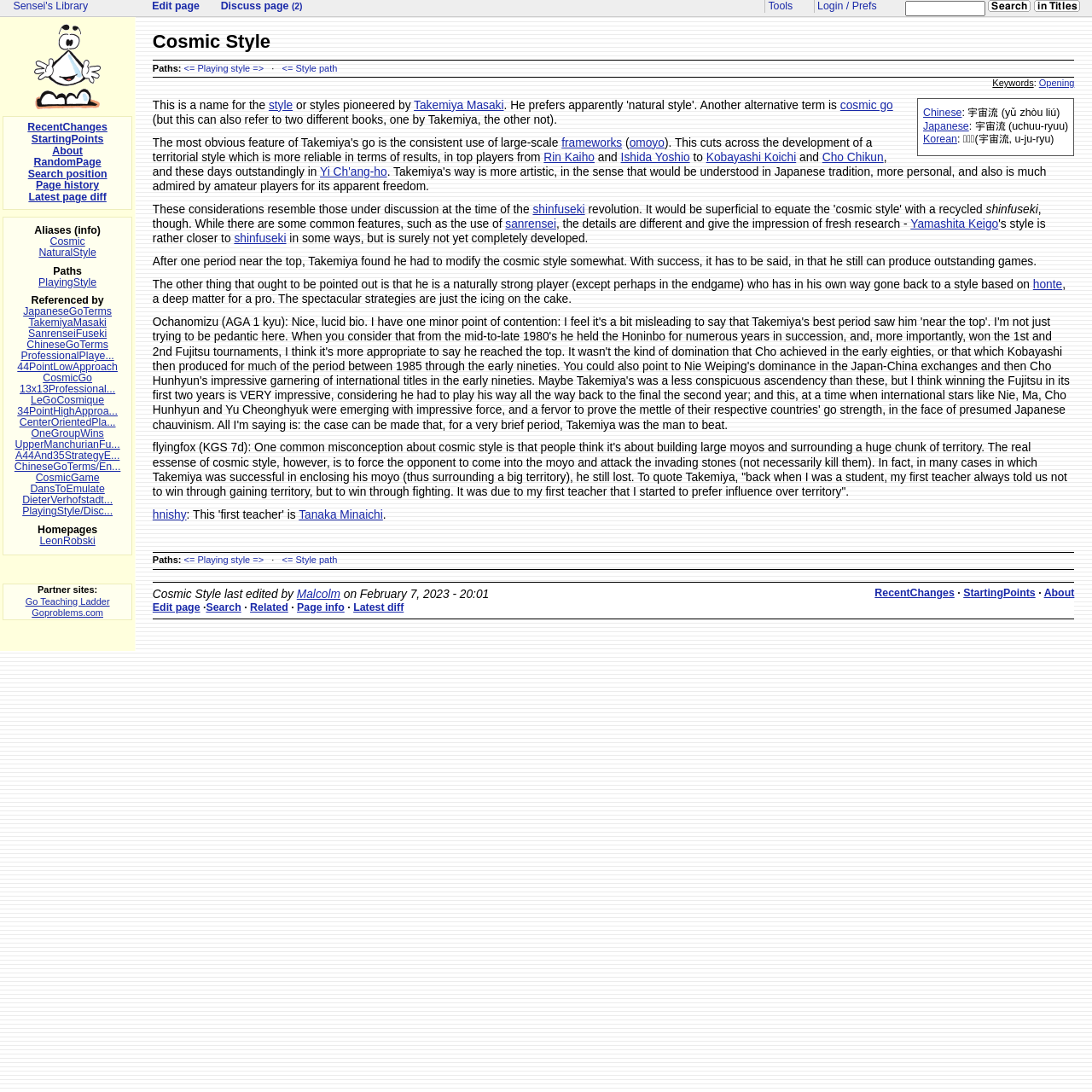Who is the player mentioned as pioneering this style?
Answer the question with as much detail as possible.

The text on the page mentions 'Takemiya Masaki' as the player who pioneered this style, so the answer is 'Takemiya Masaki'.